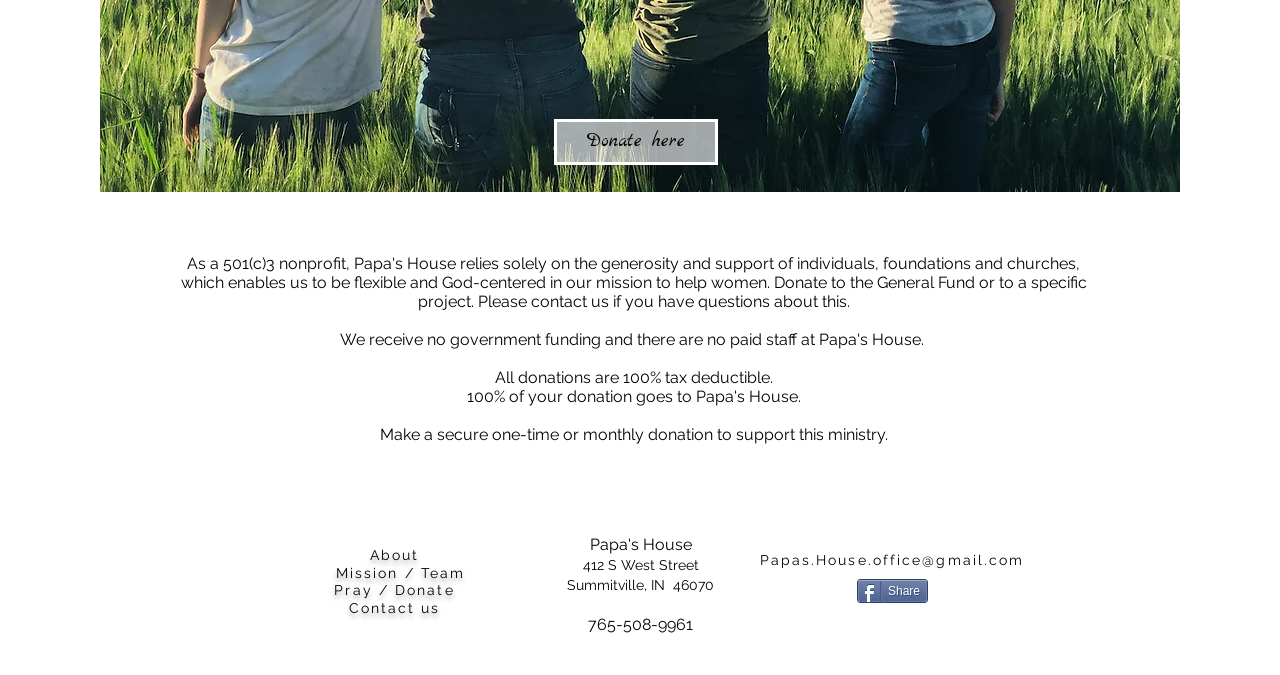Based on the element description Mission / Team, identify the bounding box coordinates for the UI element. The coordinates should be in the format (top-left x, top-left y, bottom-right x, bottom-right y) and within the 0 to 1 range.

[0.262, 0.836, 0.364, 0.86]